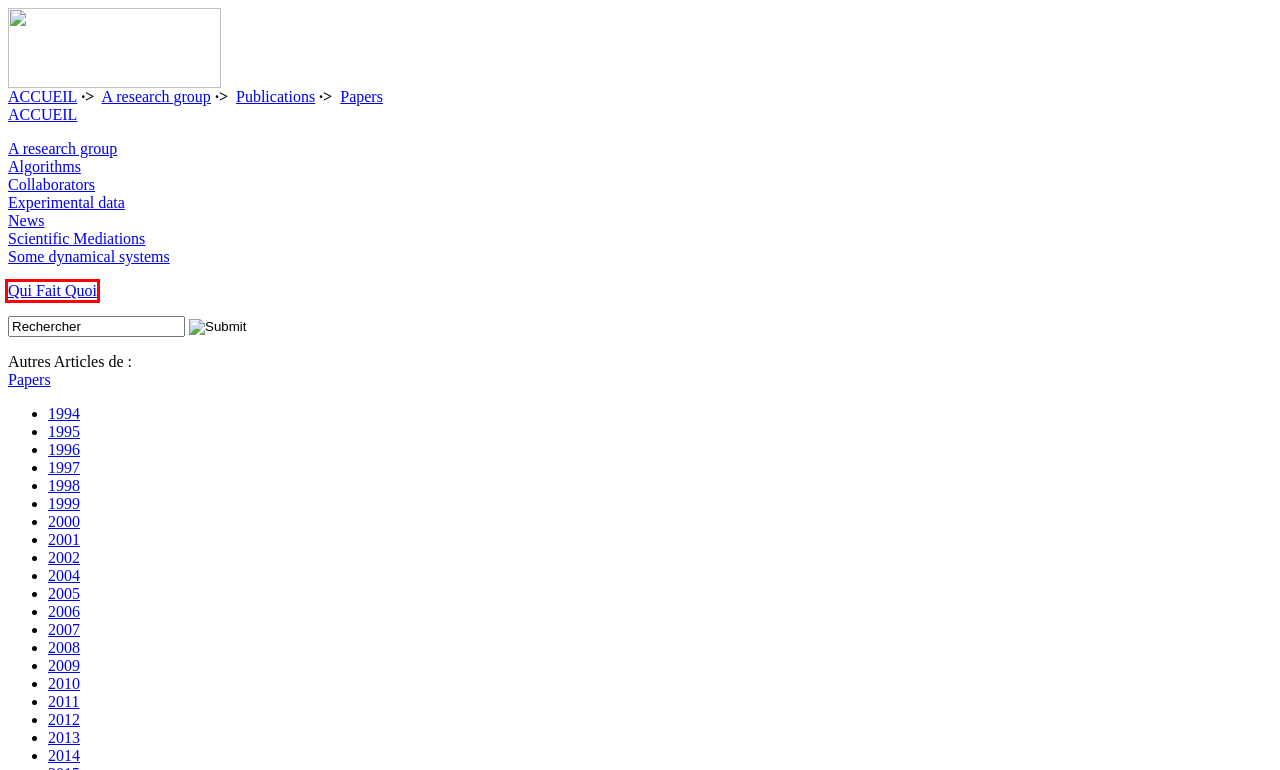View the screenshot of the webpage containing a red bounding box around a UI element. Select the most fitting webpage description for the new page shown after the element in the red bounding box is clicked. Here are the candidates:
A. Phys. Rev. E 67, 036205 (2003)  -  Dressed symbolic dynamics
B. [ATOMOSYD] Catalogue
C. [ATOMOSYD] Qui Fait Quoi
D. [ATOMOSYD] ACCUEIL
E. SPIP
F. Radware Bot Manager Captcha
G. ATOMOSYD
H. Redirecting

C